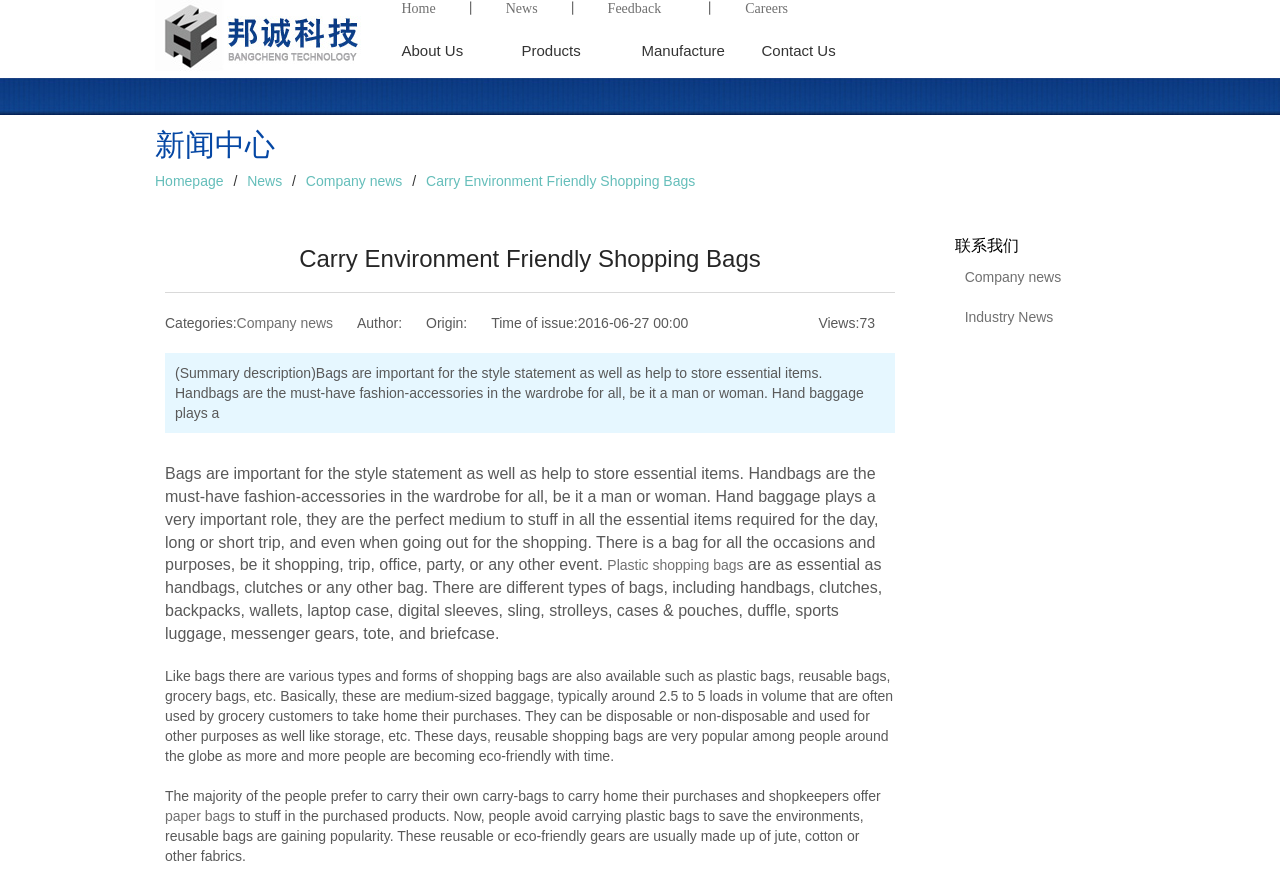Based on the element description Plastic shopping bags, identify the bounding box of the UI element in the given webpage screenshot. The coordinates should be in the format (top-left x, top-left y, bottom-right x, bottom-right y) and must be between 0 and 1.

[0.474, 0.631, 0.581, 0.649]